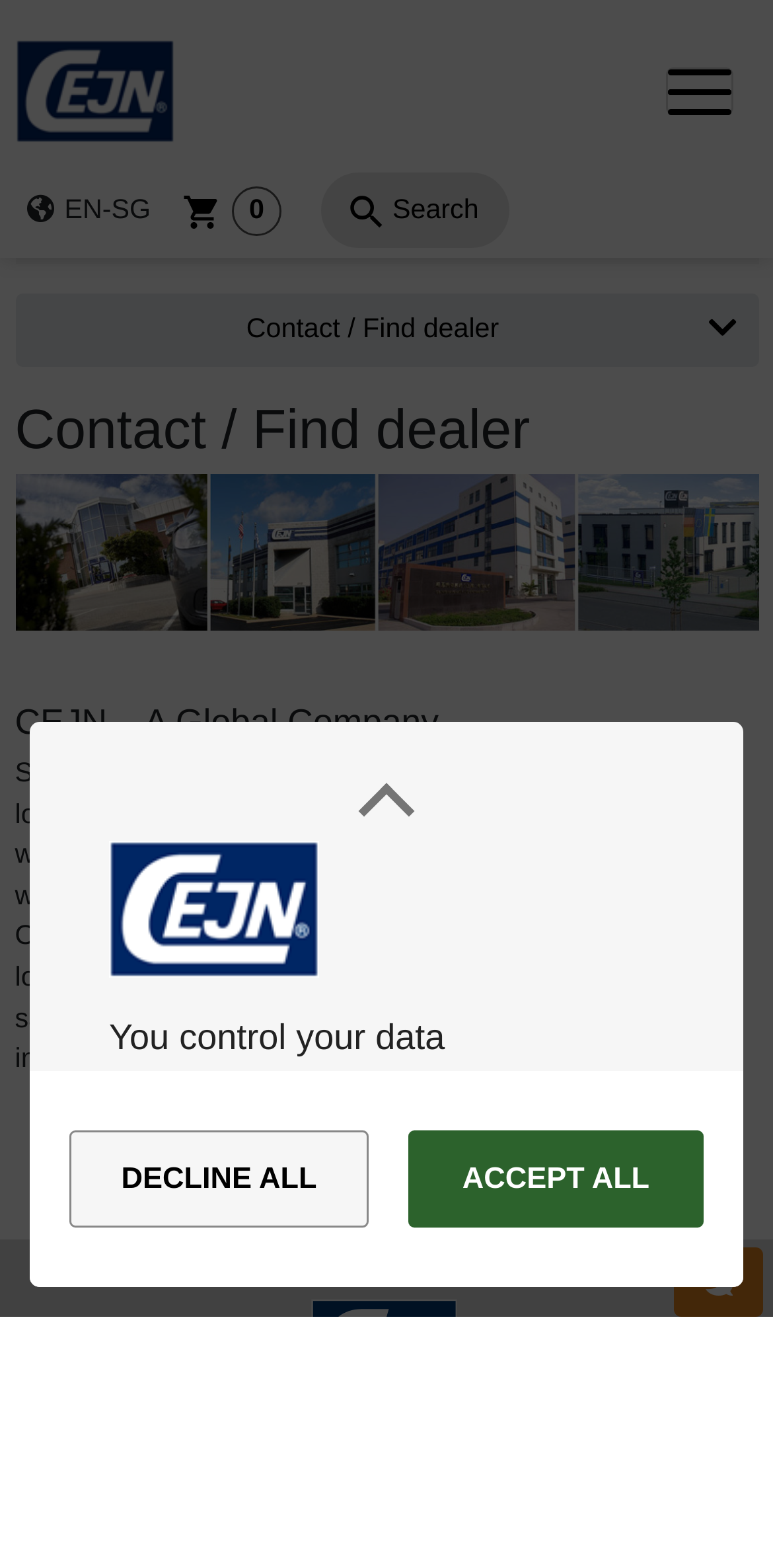Specify the bounding box coordinates of the area that needs to be clicked to achieve the following instruction: "Click the Toggle navigation button".

[0.019, 0.187, 0.981, 0.234]